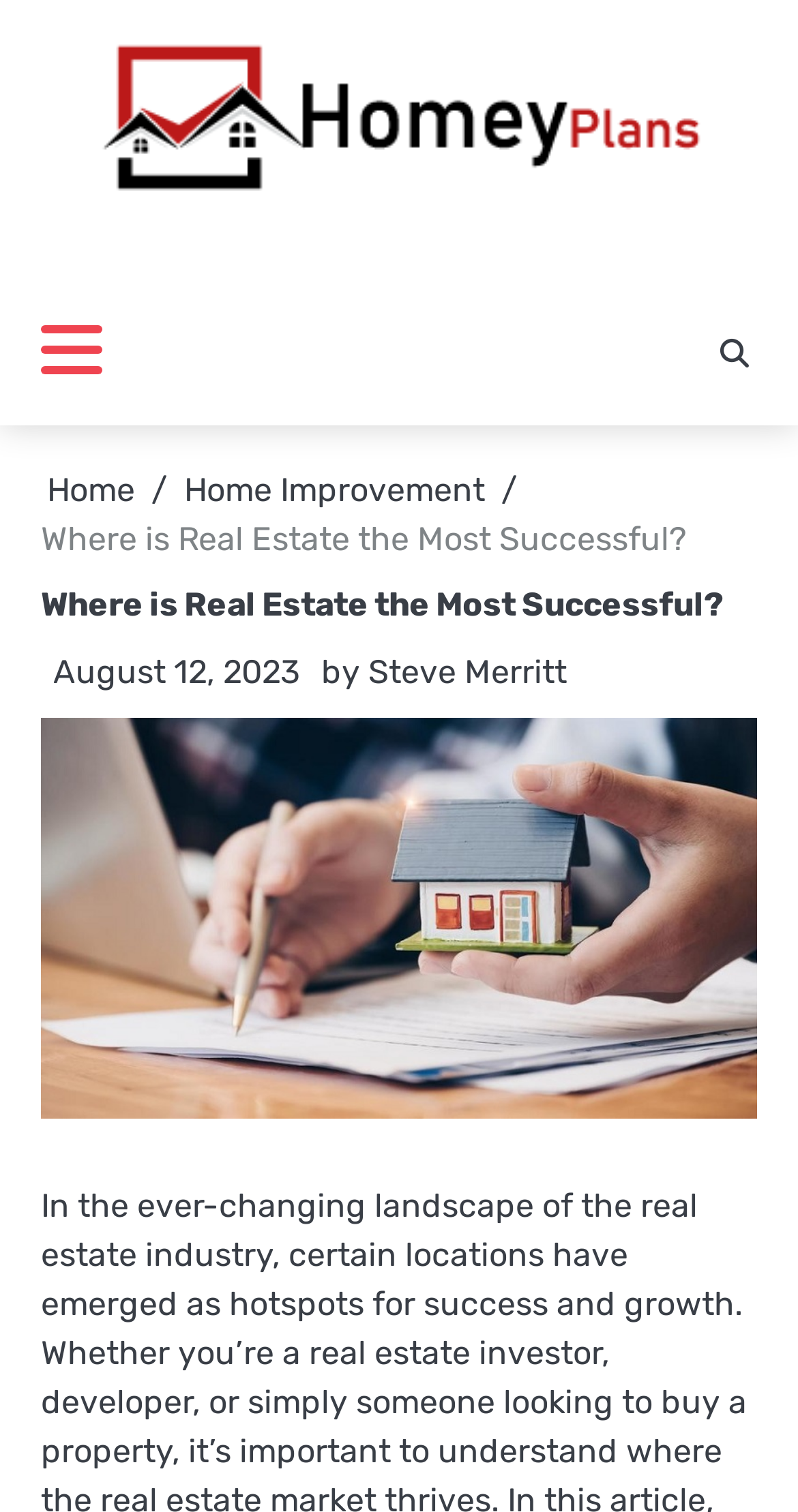By analyzing the image, answer the following question with a detailed response: Who is the author of the article?

I found the answer by looking at the link element with the text 'Steve Merritt', which is likely to be the author of the article, as it's mentioned alongside the date and other metadata.